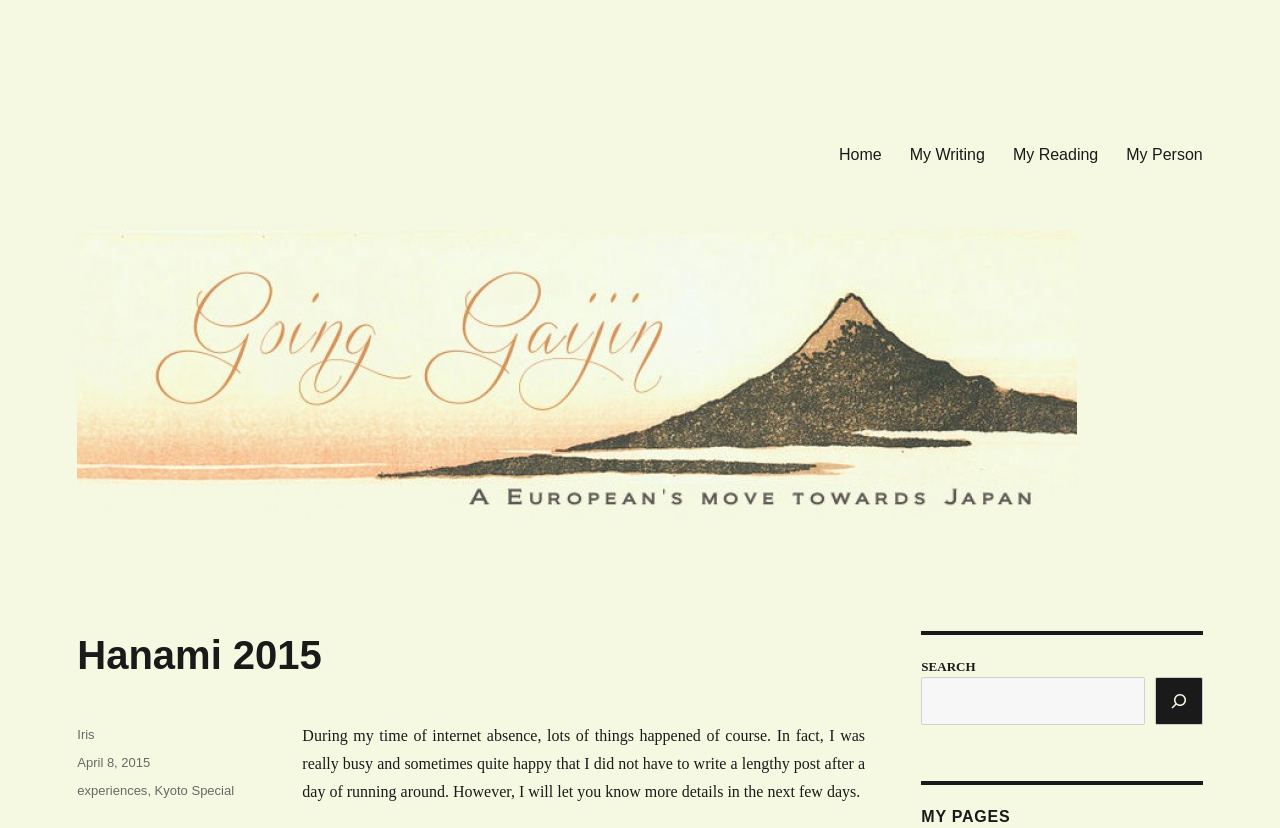Find the bounding box coordinates of the clickable area that will achieve the following instruction: "view my writing".

[0.7, 0.161, 0.78, 0.211]